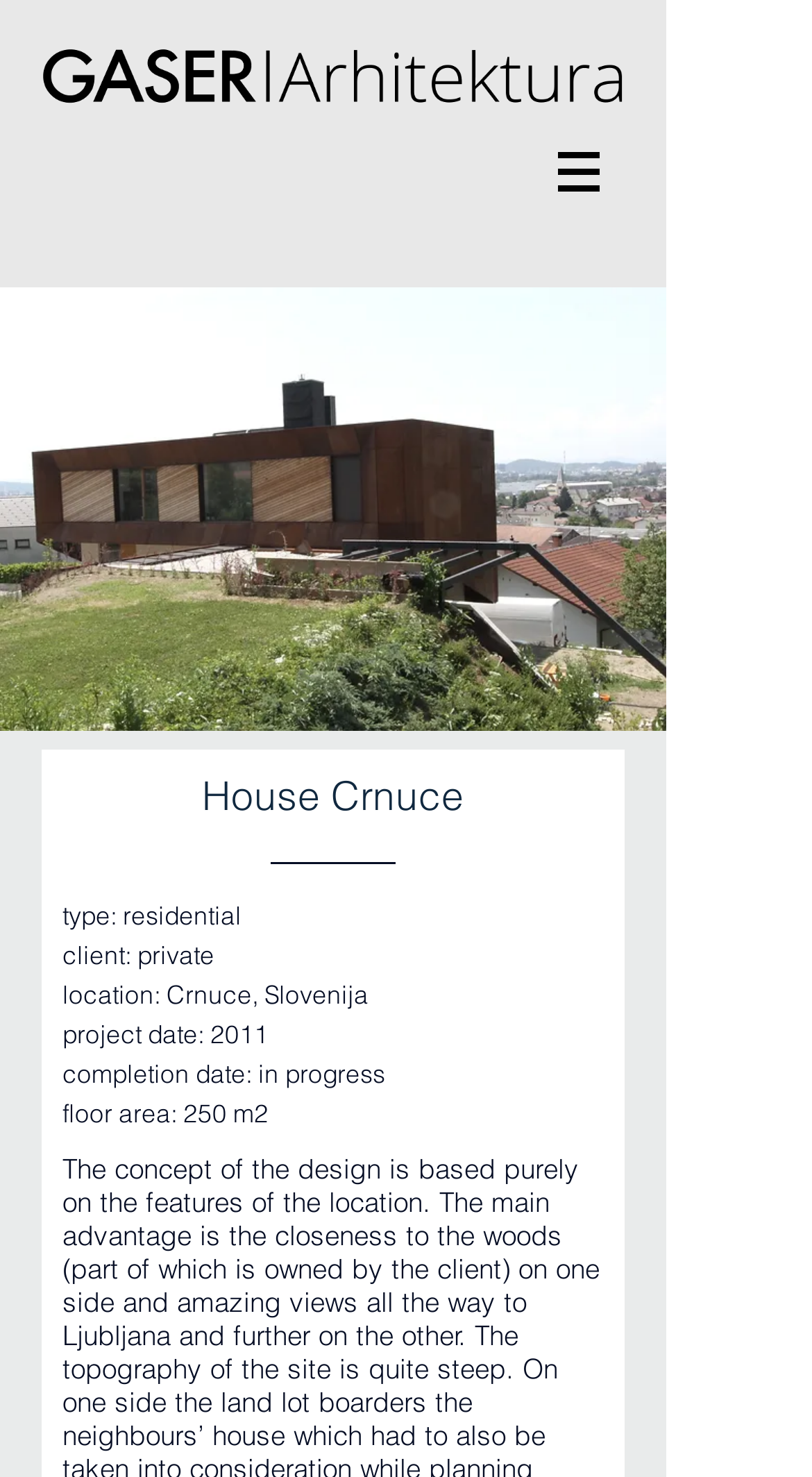Respond to the following question using a concise word or phrase: 
Where is the project located?

Crnuce, Slovenija